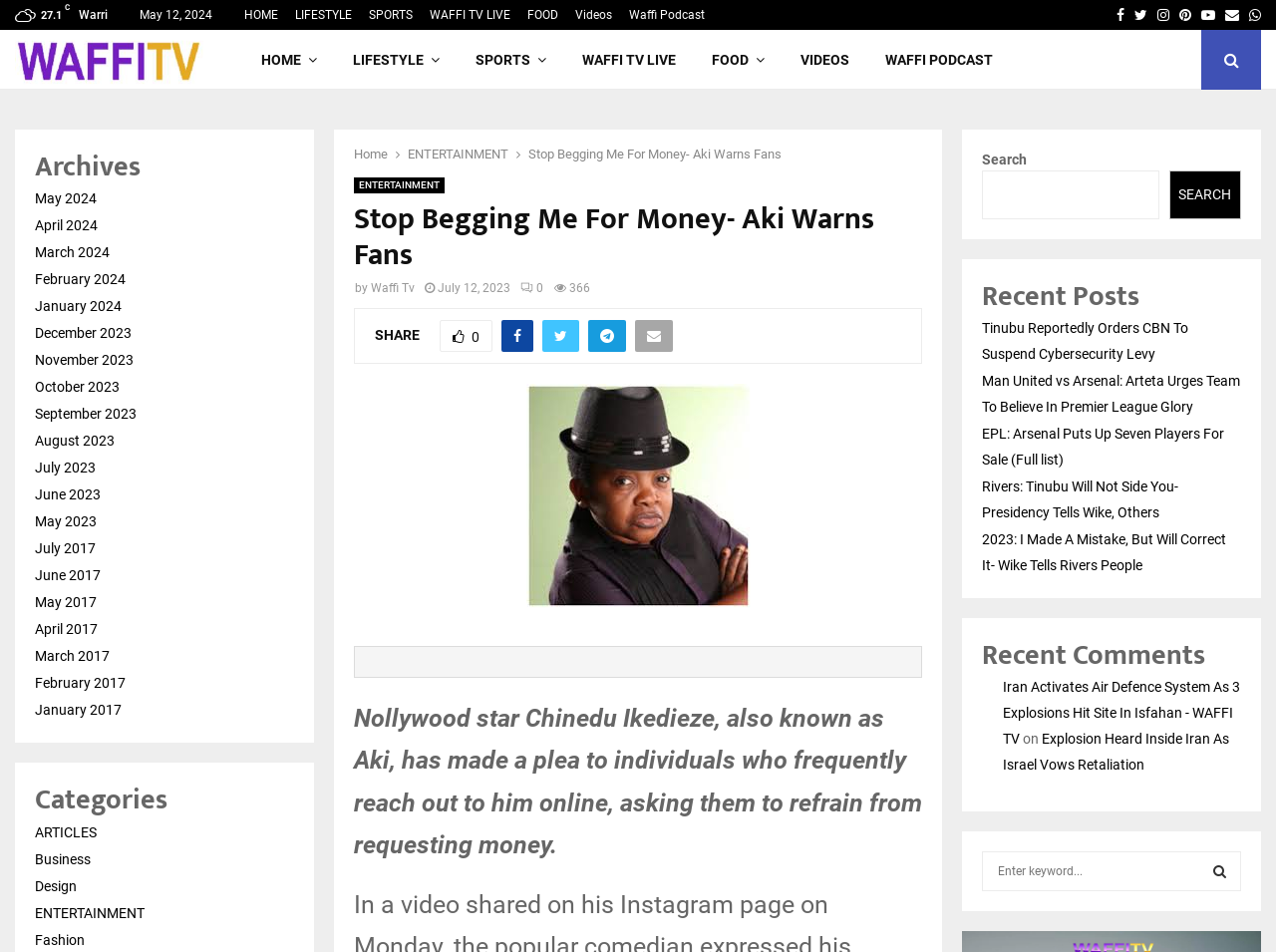Pinpoint the bounding box coordinates of the area that must be clicked to complete this instruction: "Search for something".

[0.77, 0.179, 0.908, 0.23]